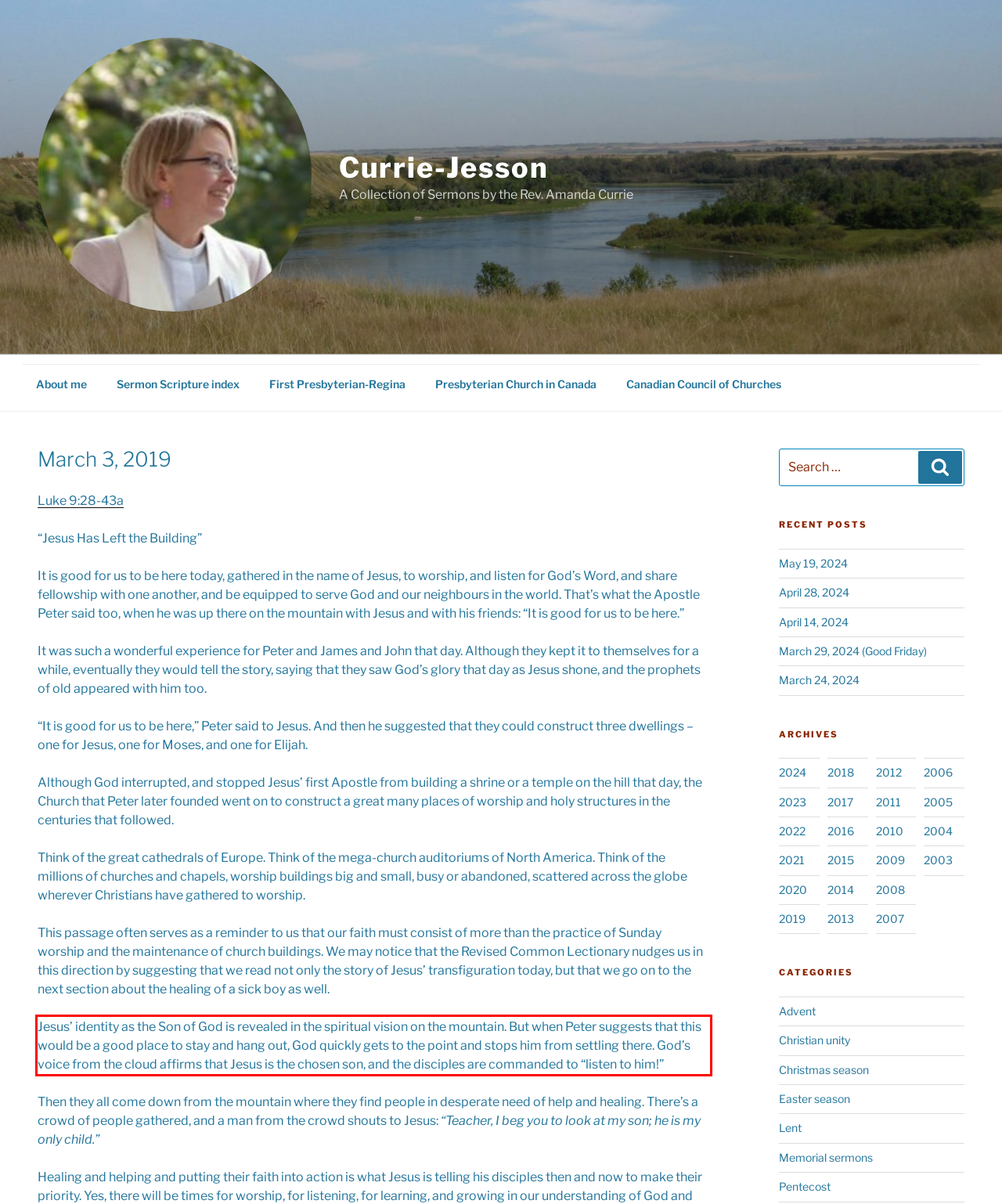Given a screenshot of a webpage containing a red bounding box, perform OCR on the text within this red bounding box and provide the text content.

Jesus’ identity as the Son of God is revealed in the spiritual vision on the mountain. But when Peter suggests that this would be a good place to stay and hang out, God quickly gets to the point and stops him from settling there. God’s voice from the cloud affirms that Jesus is the chosen son, and the disciples are commanded to “listen to him!”